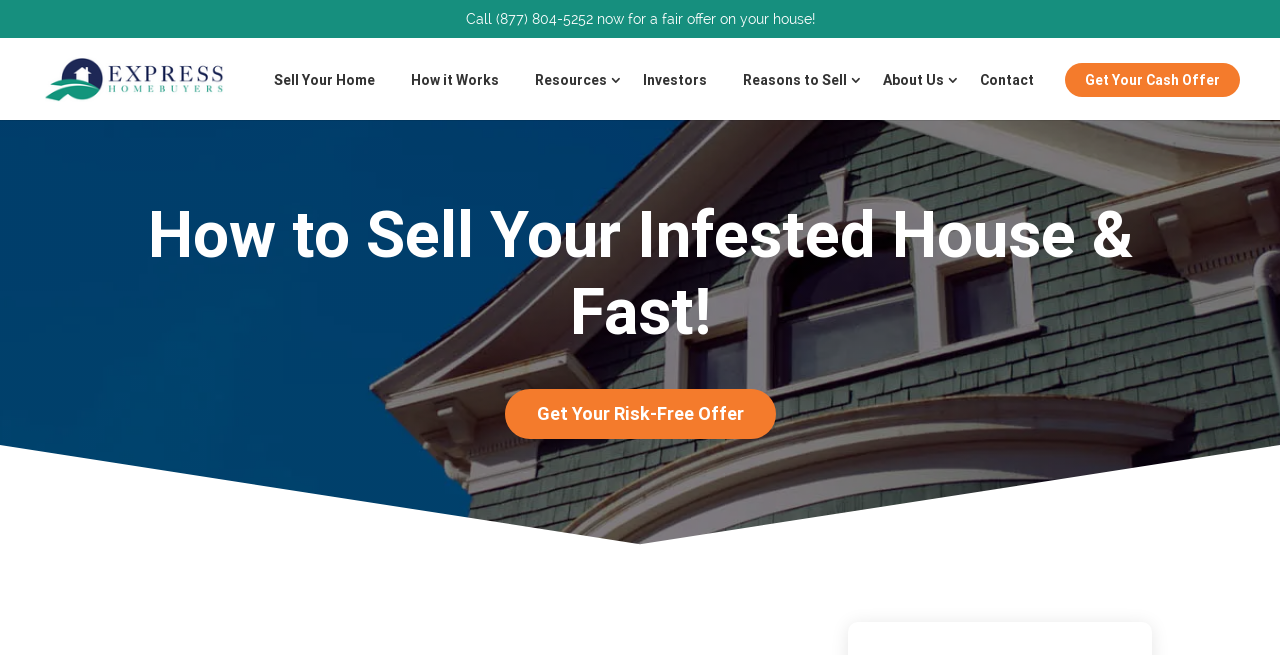Generate the text content of the main headline of the webpage.

How to Sell Your Infested House & Fast!